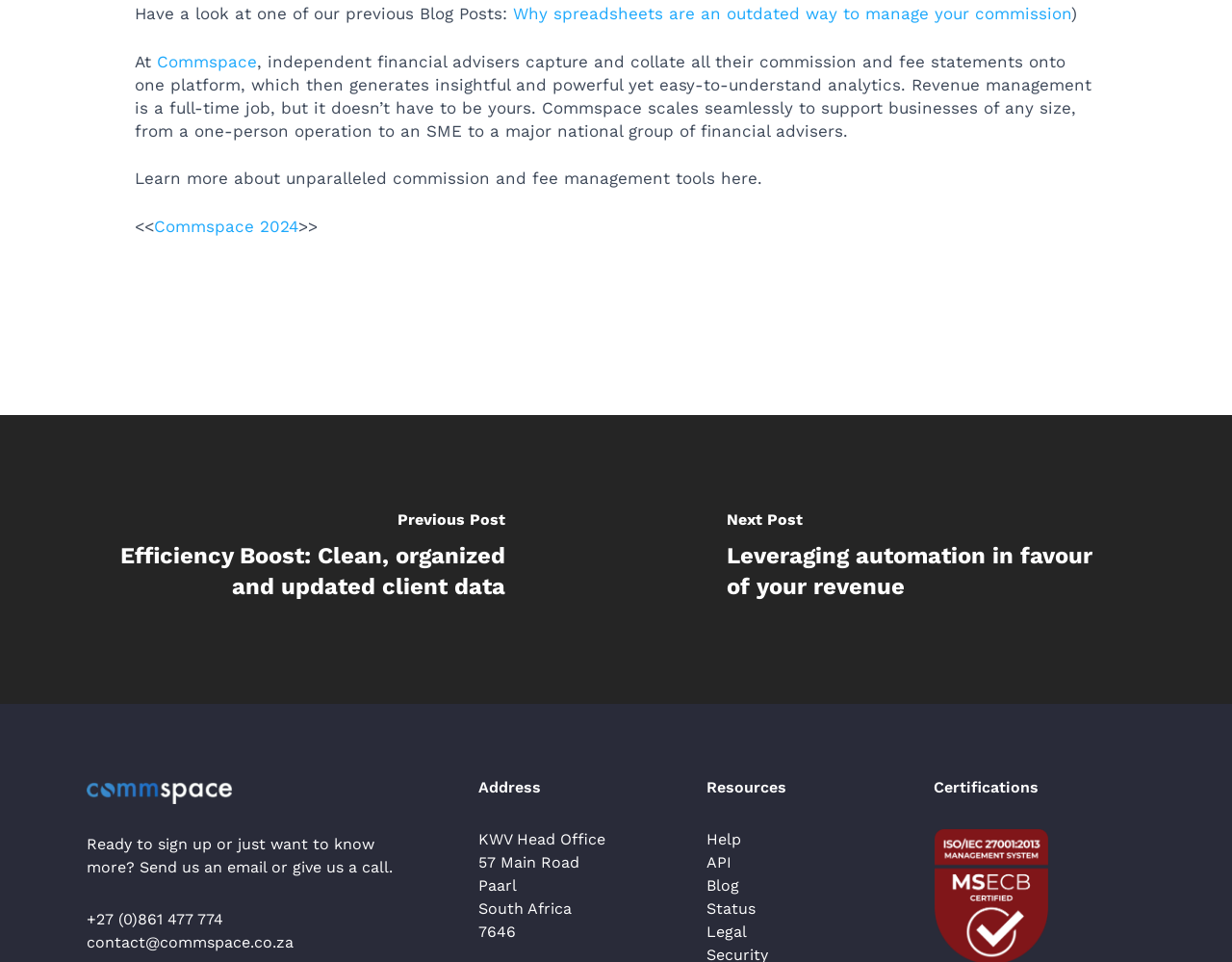What is the contact number provided on the webpage?
Using the visual information from the image, give a one-word or short-phrase answer.

+27 (0)861 477 774